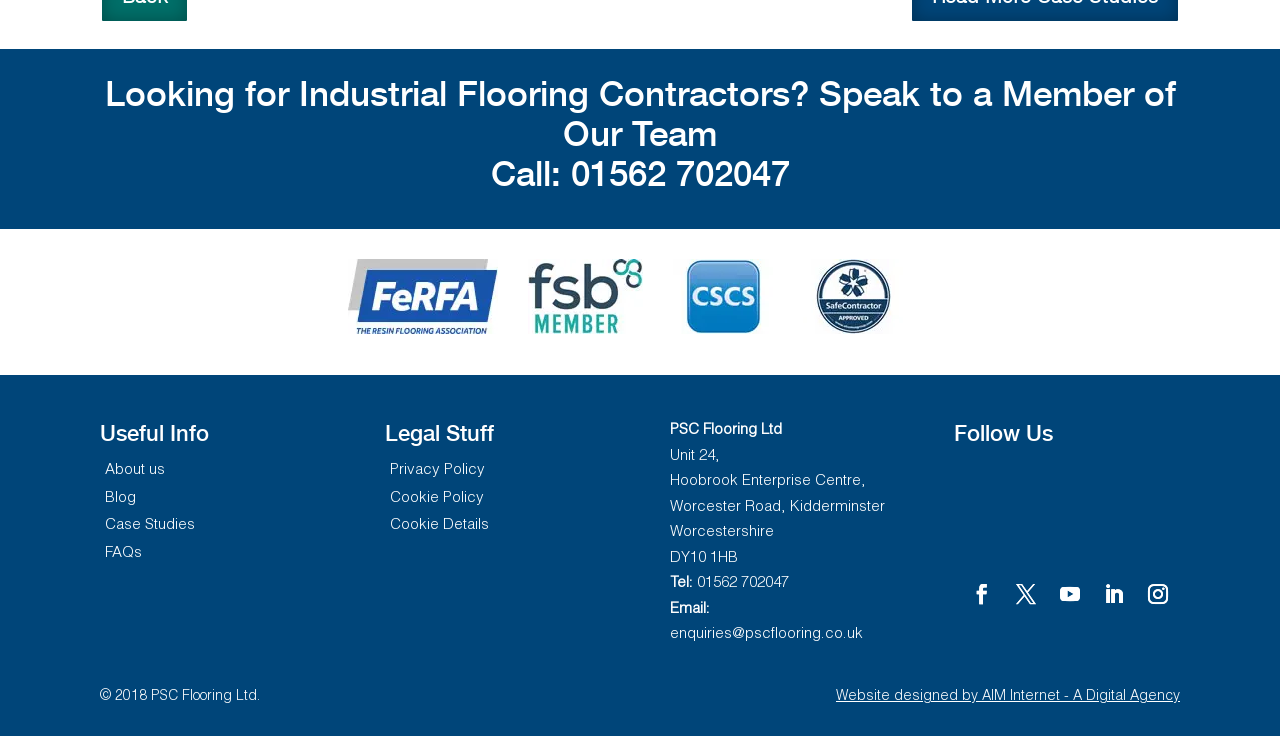Kindly determine the bounding box coordinates for the clickable area to achieve the given instruction: "Follow PSC Flooring Ltd on Facebook".

[0.753, 0.794, 0.78, 0.841]